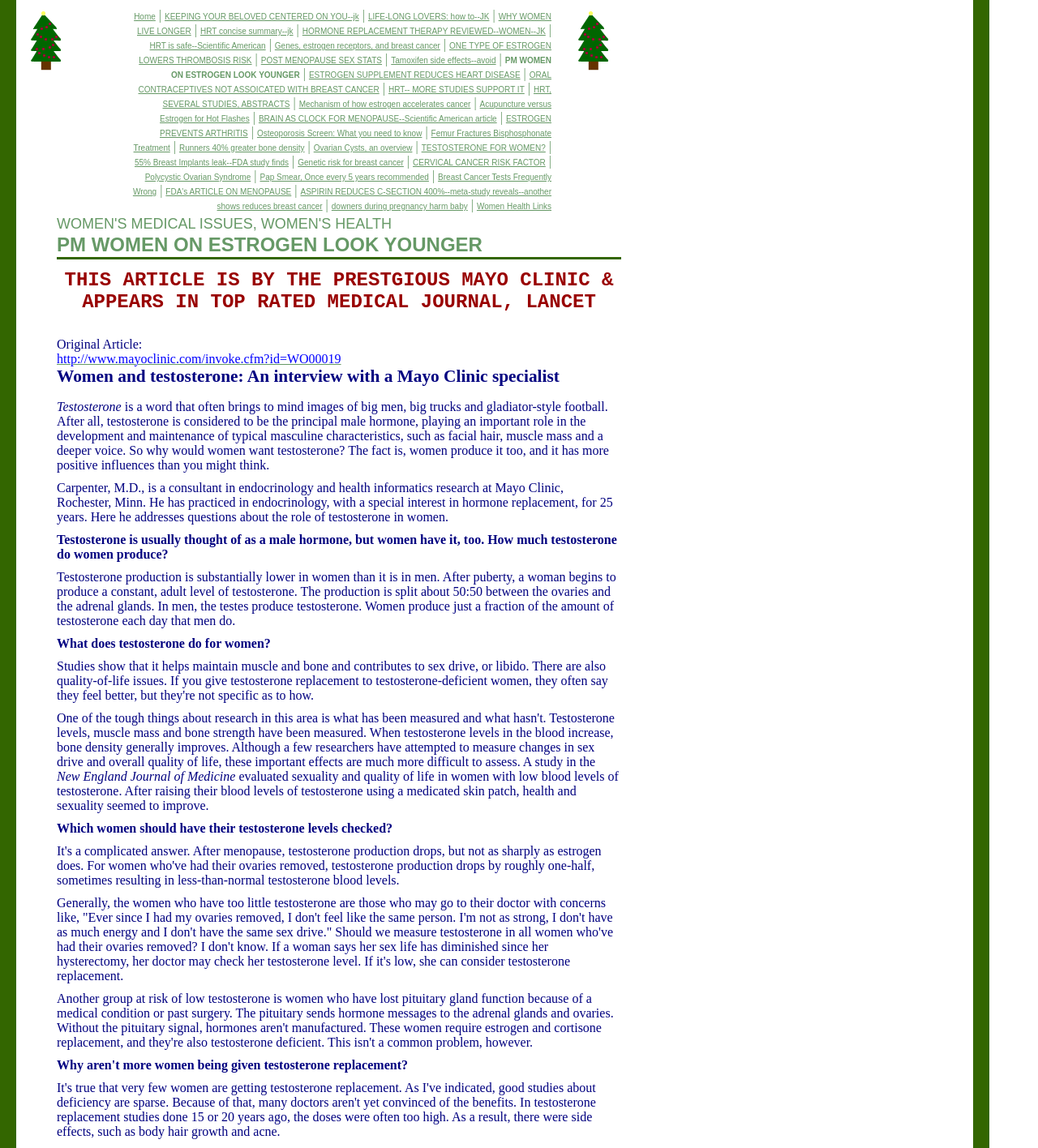Provide a brief response using a word or short phrase to this question:
What is the relationship between estrogen and breast cancer?

Estrogen accelerates cancer